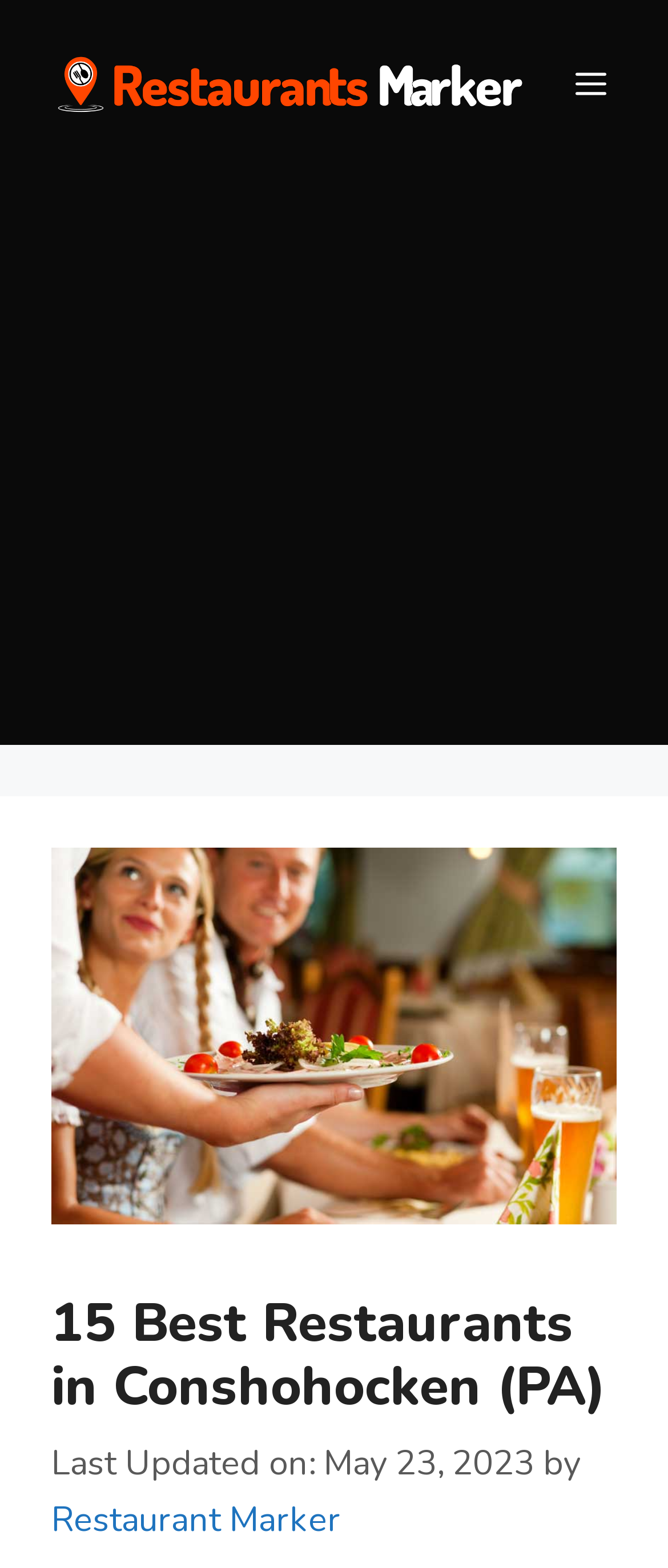Using the details in the image, give a detailed response to the question below:
When was the list last updated?

I found the last updated date by looking at the text 'Last Updated on: May 23, 2023' which is located below the header.